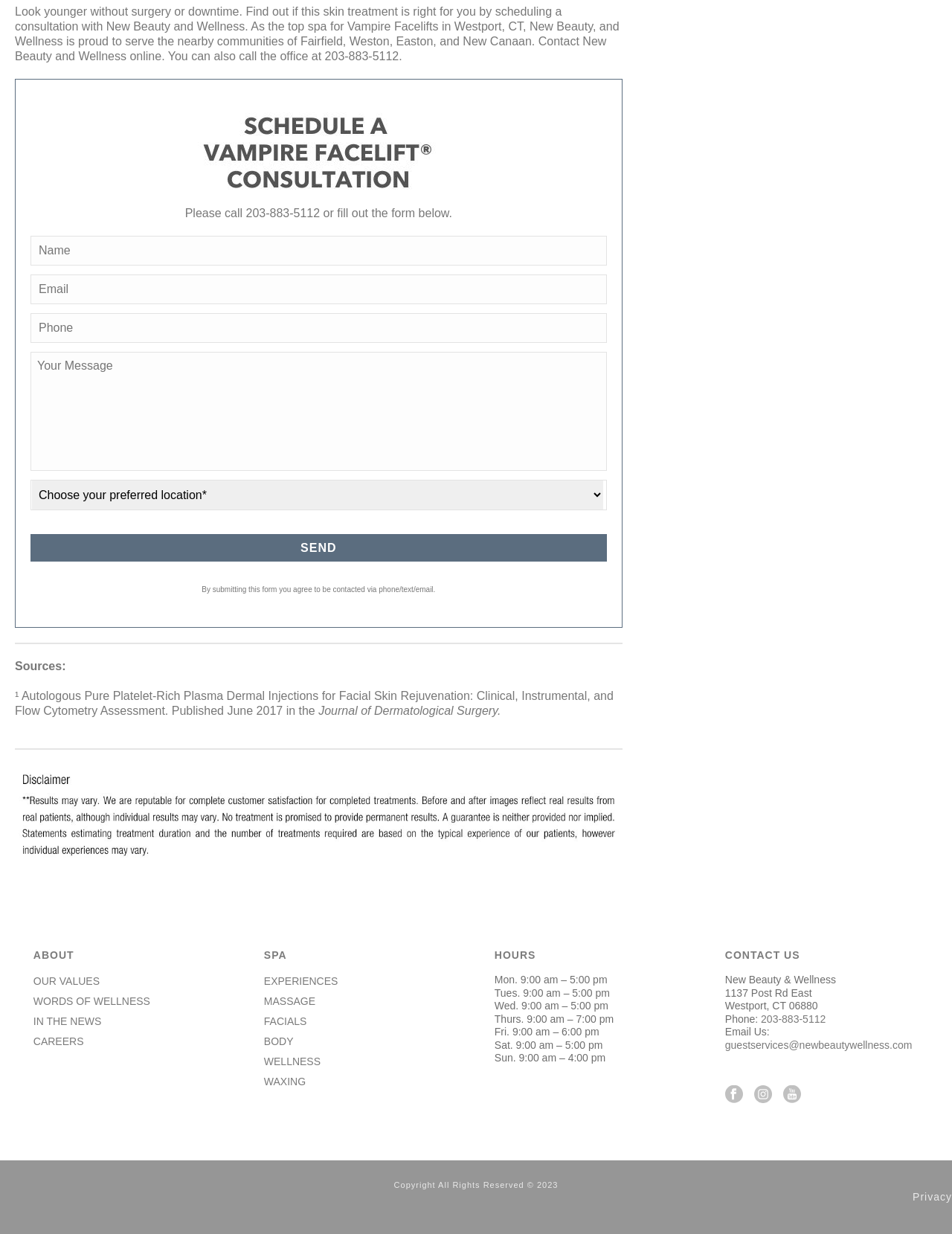Find the bounding box coordinates for the area that should be clicked to accomplish the instruction: "Schedule a consultation".

[0.139, 0.077, 0.53, 0.167]